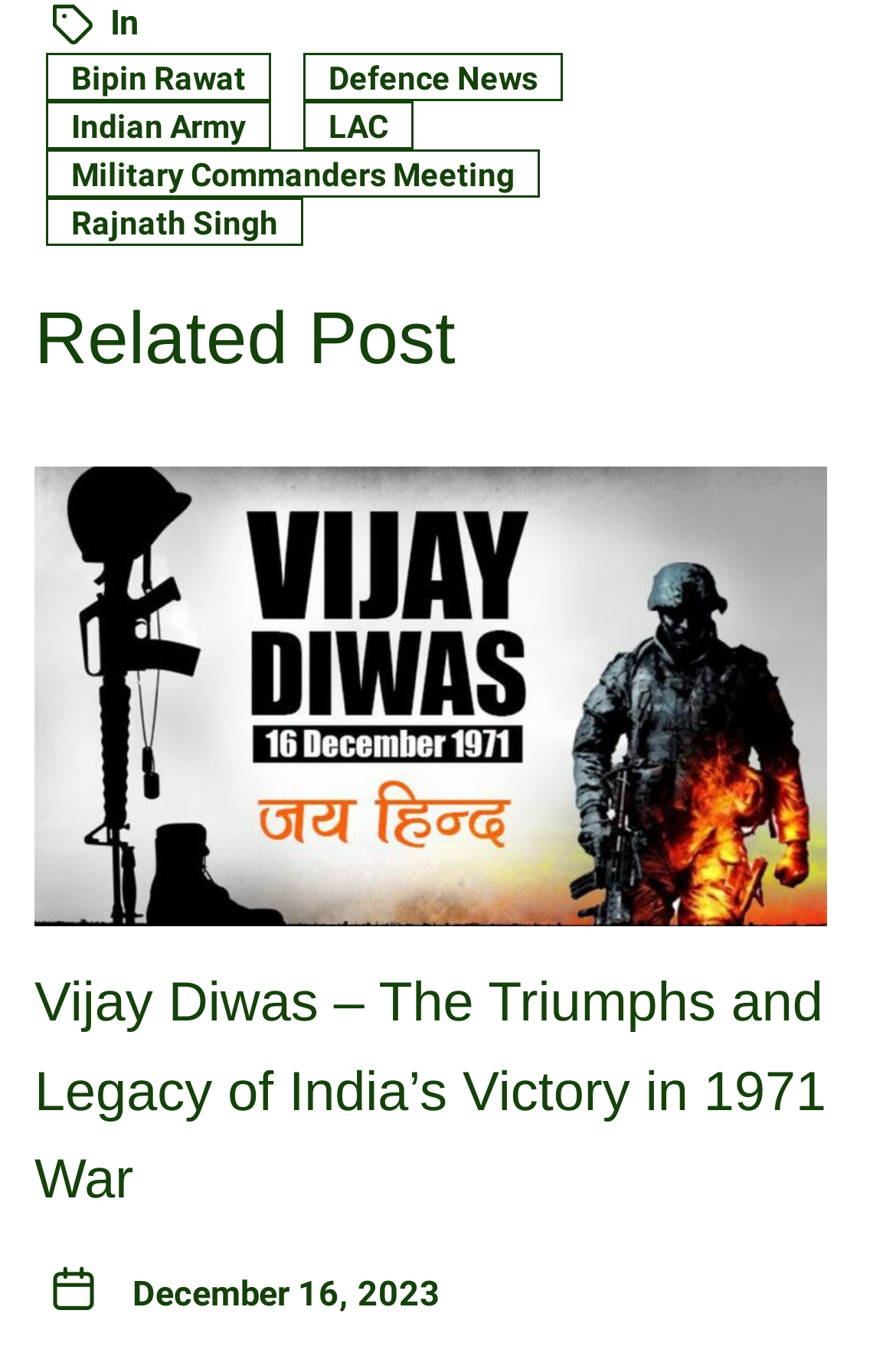Specify the bounding box coordinates of the area to click in order to execute this command: 'Read Defence News'. The coordinates should consist of four float numbers ranging from 0 to 1, and should be formatted as [left, top, right, bottom].

[0.338, 0.039, 0.628, 0.074]